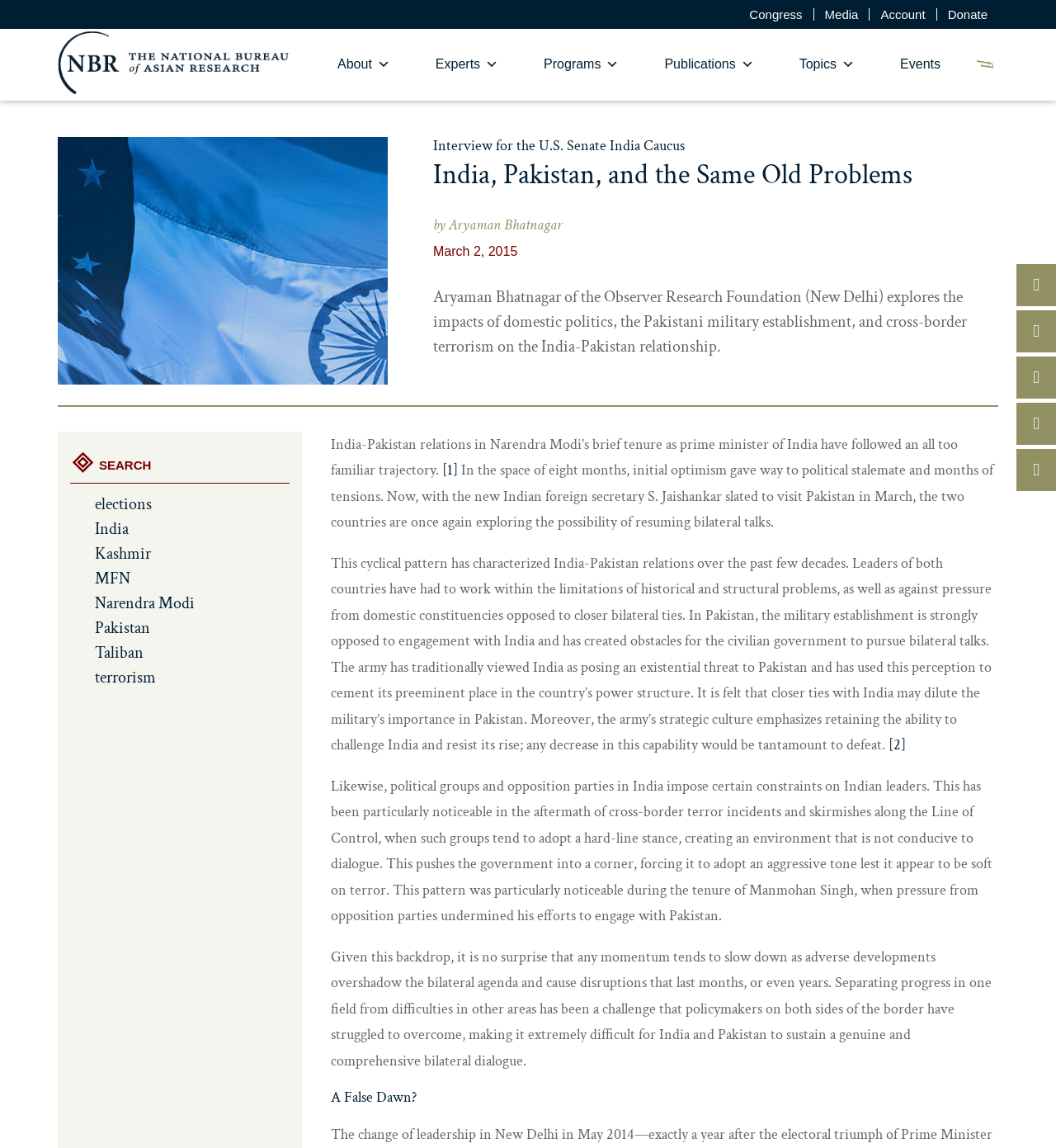What is the topic of the article?
With the help of the image, please provide a detailed response to the question.

I found the answer by reading the headings and the content of the webpage. The headings 'India, Pakistan, and the Same Old Problems' and 'A False Dawn?' suggest that the article is about the relations between India and Pakistan.